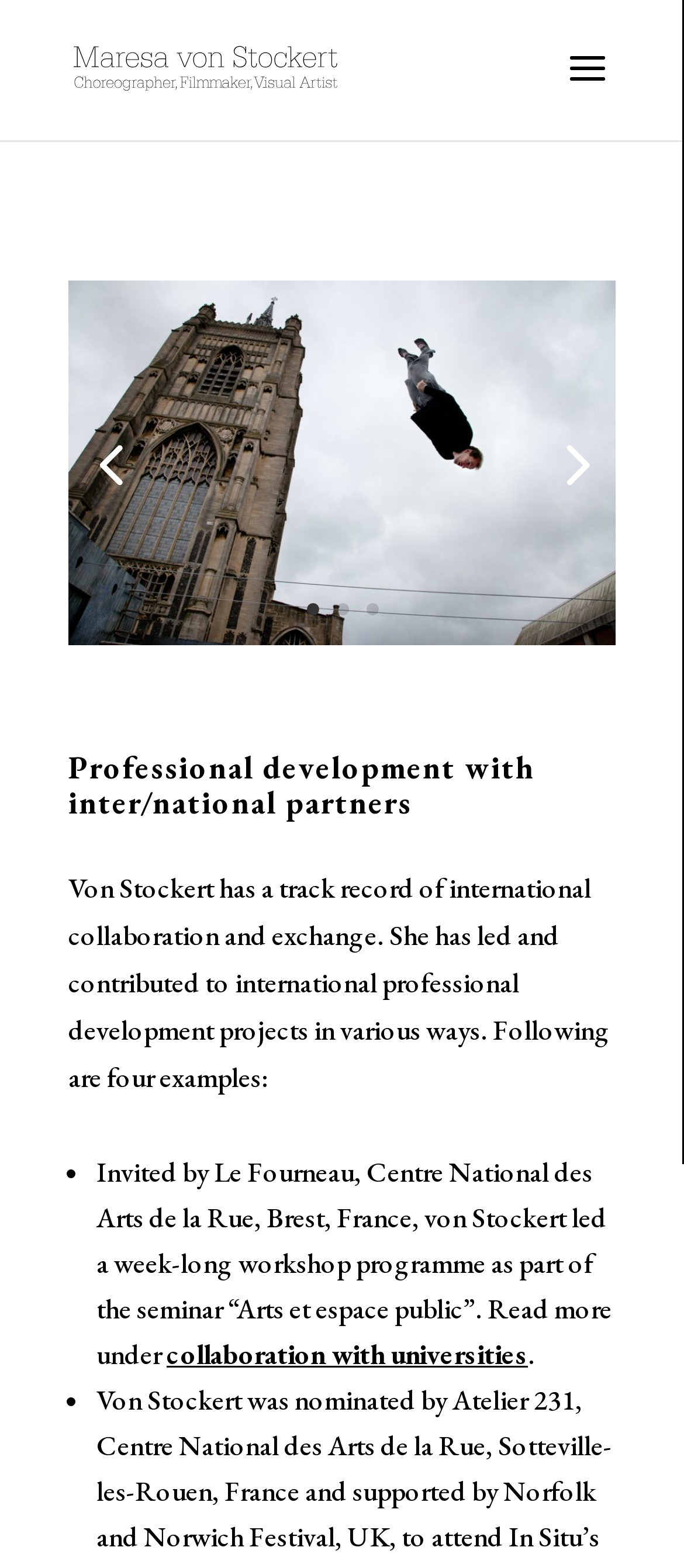Respond to the following query with just one word or a short phrase: 
What is the name of the person who led a week-long workshop programme?

Von Stockert